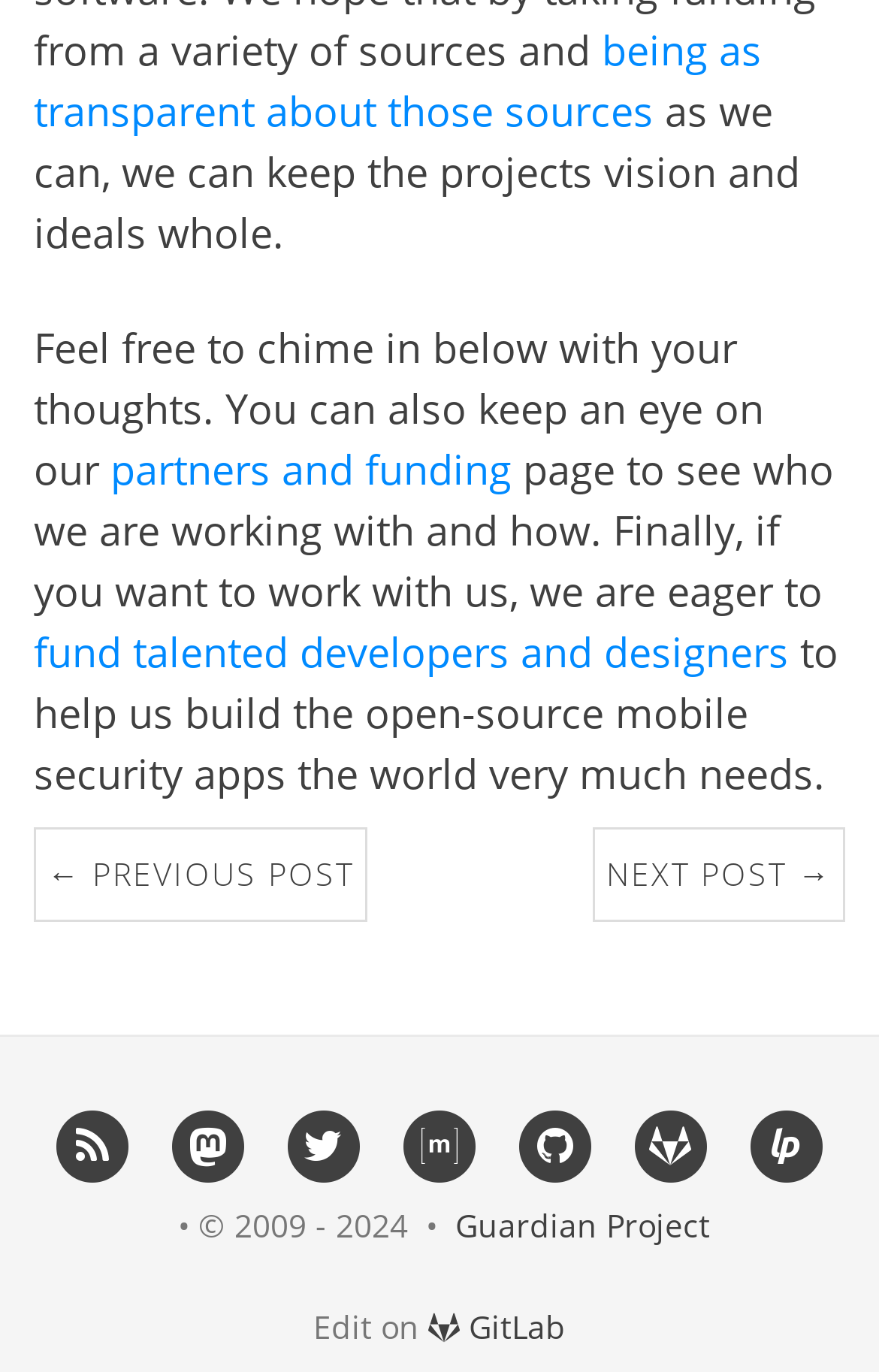What is the link to the previous post?
Using the image provided, answer with just one word or phrase.

← PREVIOUS POST